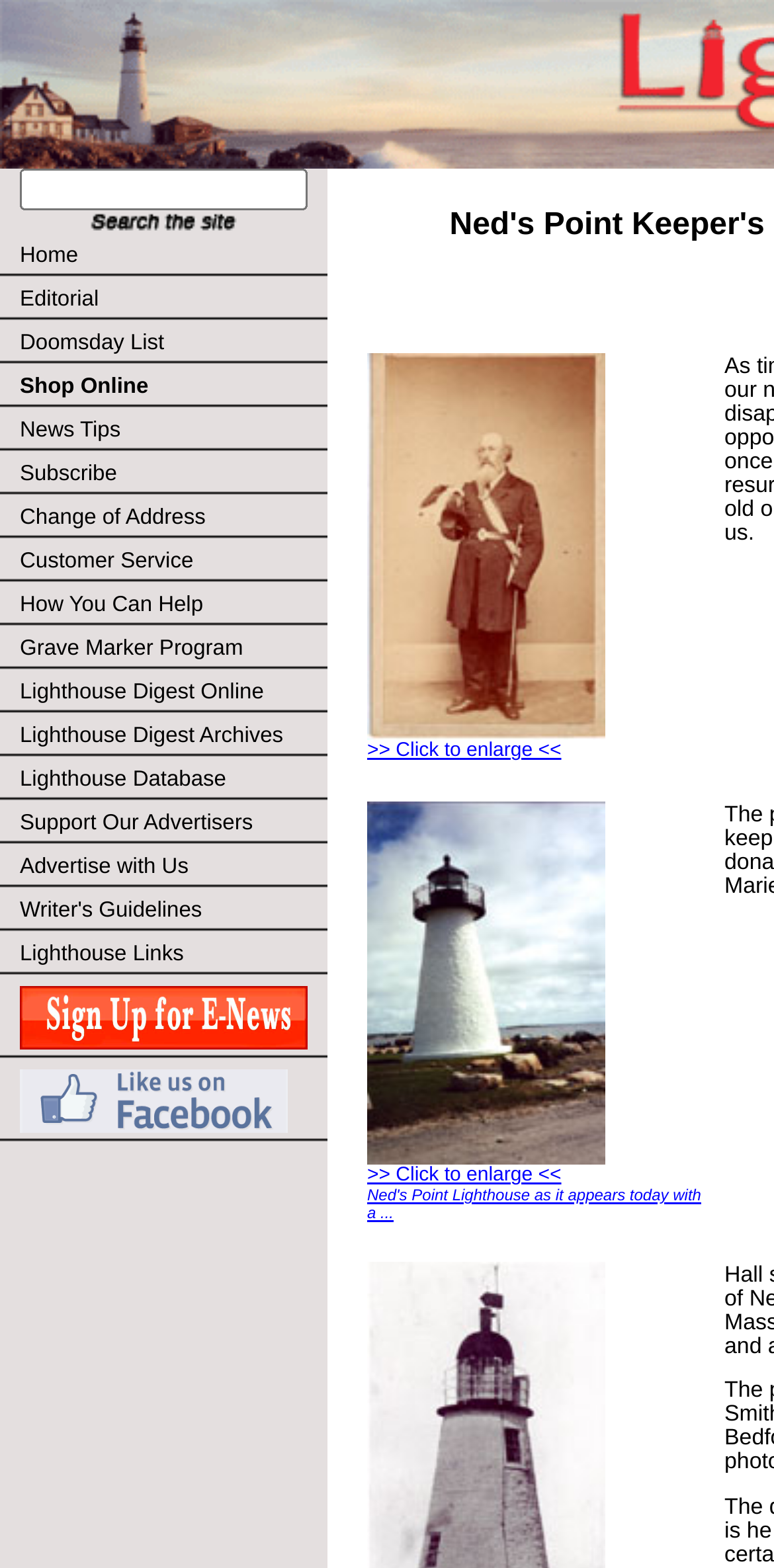What is the text of the first link in the top navigation bar?
Look at the image and construct a detailed response to the question.

I looked at the first link in the top navigation bar, which is a LayoutTableCell with the text 'Home'. The text of the first link is 'Home'.